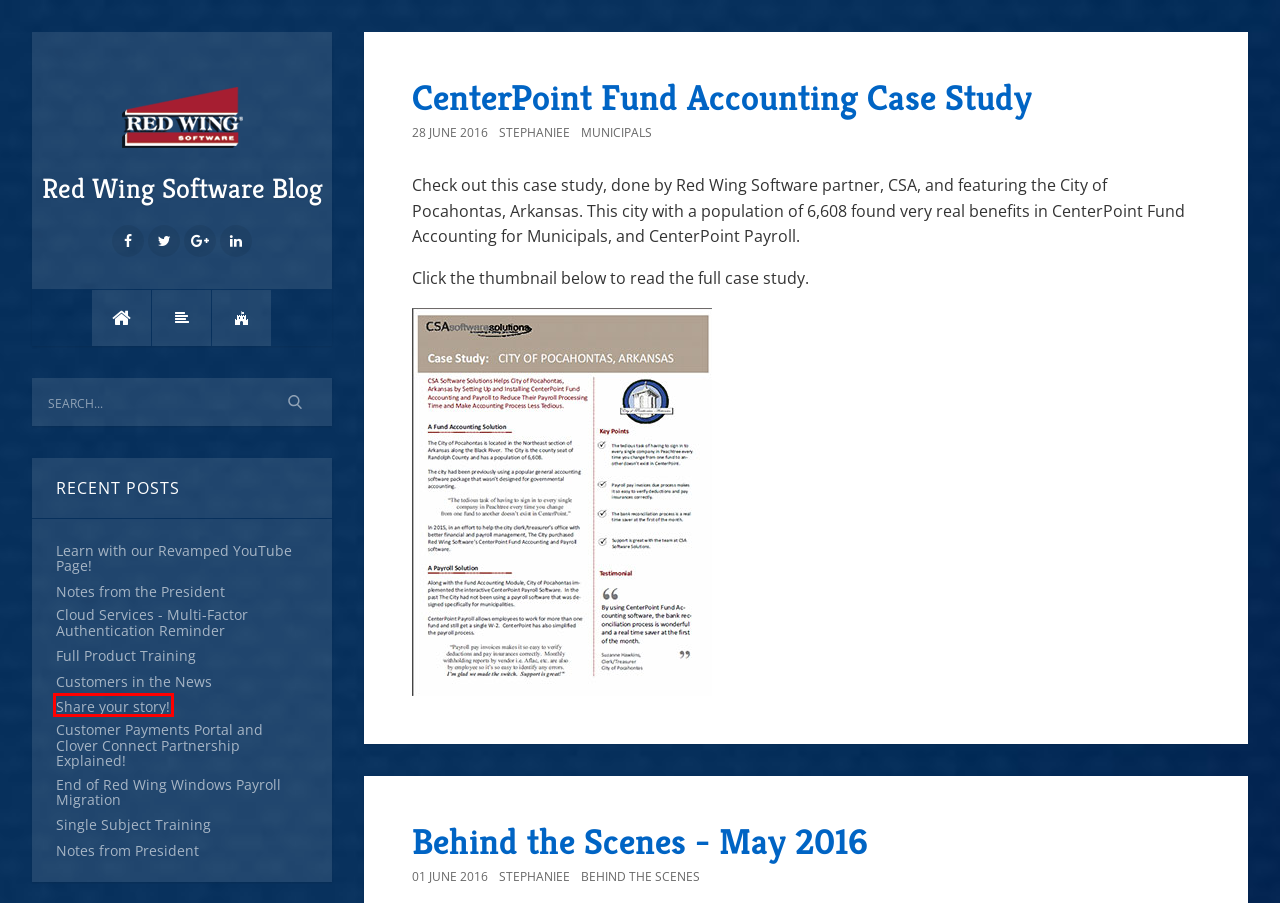Examine the screenshot of the webpage, which has a red bounding box around a UI element. Select the webpage description that best fits the new webpage after the element inside the red bounding box is clicked. Here are the choices:
A. Behind the Scenes
B. Customers in the News
C. Single Subject Training
D. Notes from President
E. Municipals
F. All posts by stephanie
G. Cloud Services - Multi-Factor Authentication Reminder
H. Share your story!

H